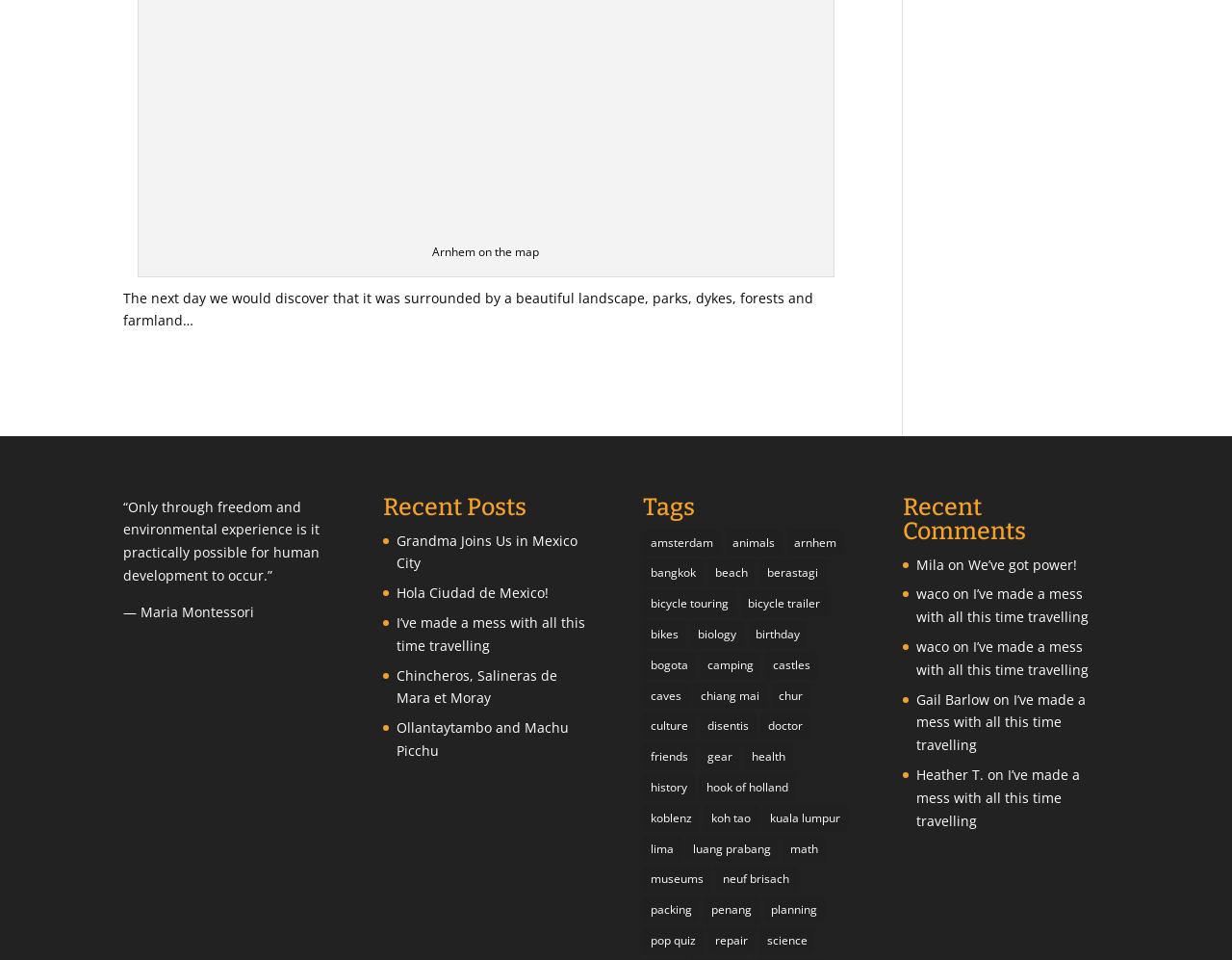What is the quote by Maria Montessori?
Can you provide a detailed and comprehensive answer to the question?

The webpage has a quote by Maria Montessori, which is located below the text 'Arnhem on the map' and above the 'Recent Posts' section, with a bounding box of [0.1, 0.518, 0.259, 0.609].